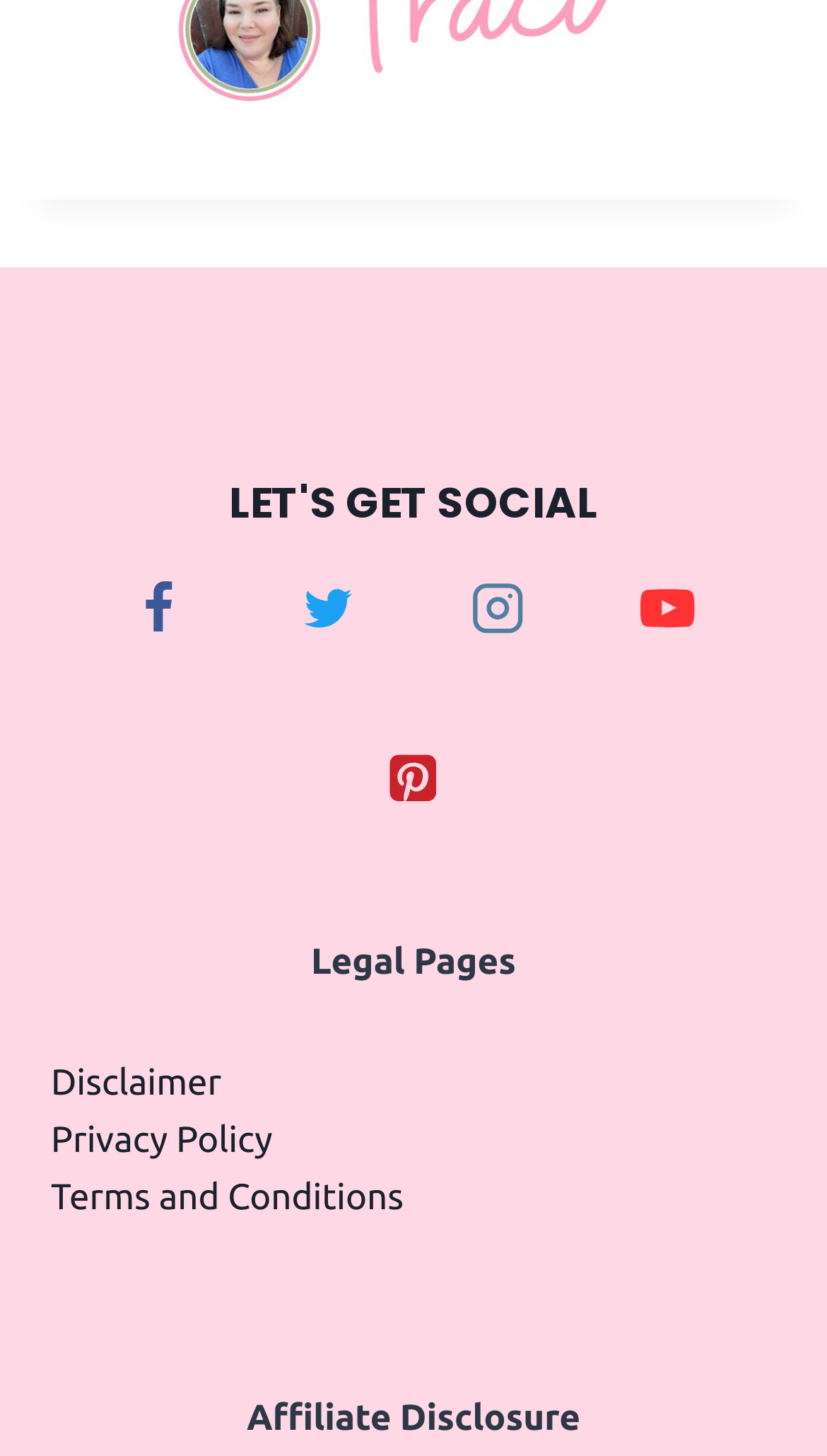Given the element description "Terms and Conditions" in the screenshot, predict the bounding box coordinates of that UI element.

[0.062, 0.809, 0.488, 0.837]